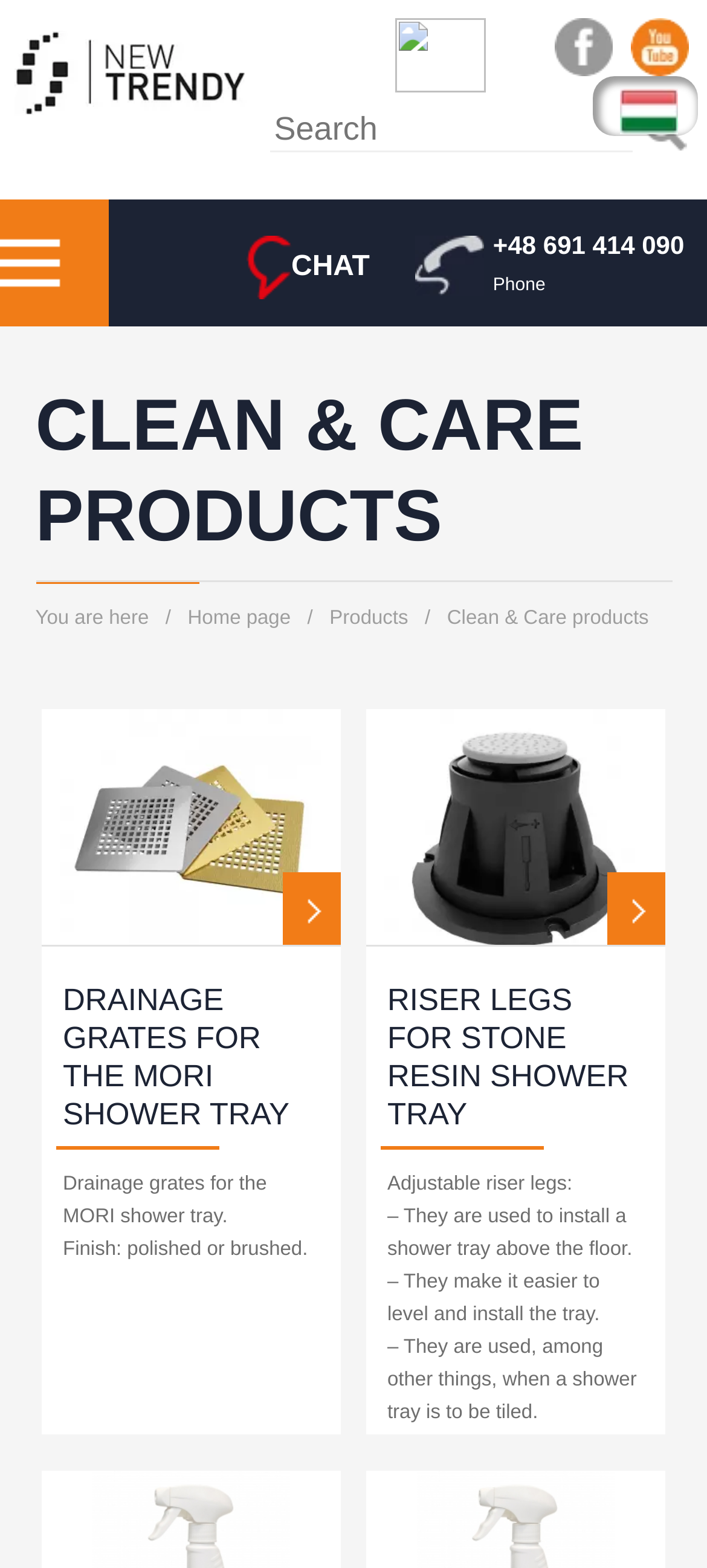Using the elements shown in the image, answer the question comprehensively: What is the finish of the drainage grates?

I found the answer by reading the StaticText element with the text 'Finish: polished or brushed.' which is located below the link 'DRAINAGE GRATES FOR THE MORI SHOWER TRAY'.